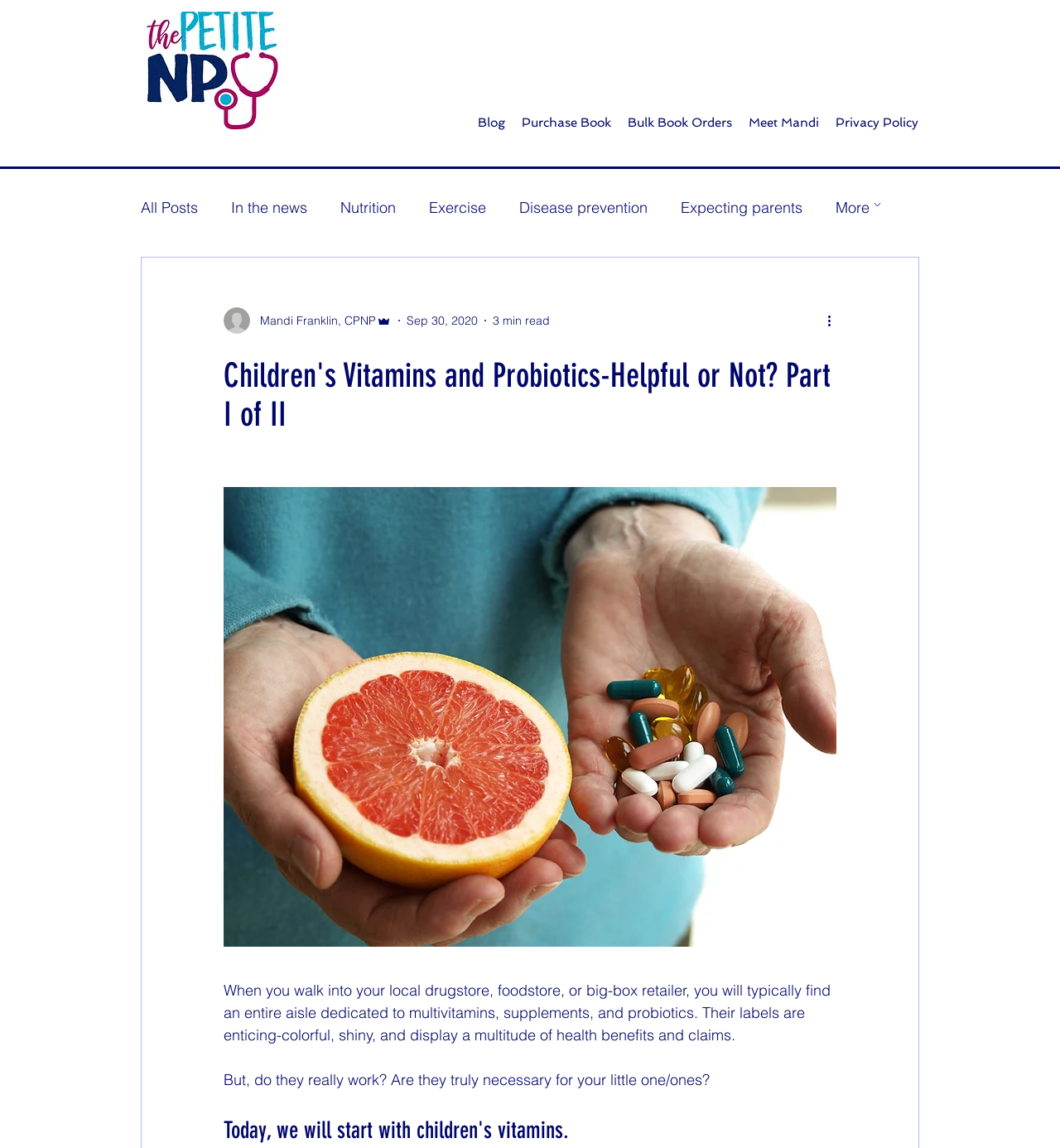Specify the bounding box coordinates of the area to click in order to execute this command: 'Go to the favorites page'. The coordinates should consist of four float numbers ranging from 0 to 1, and should be formatted as [left, top, right, bottom].

None